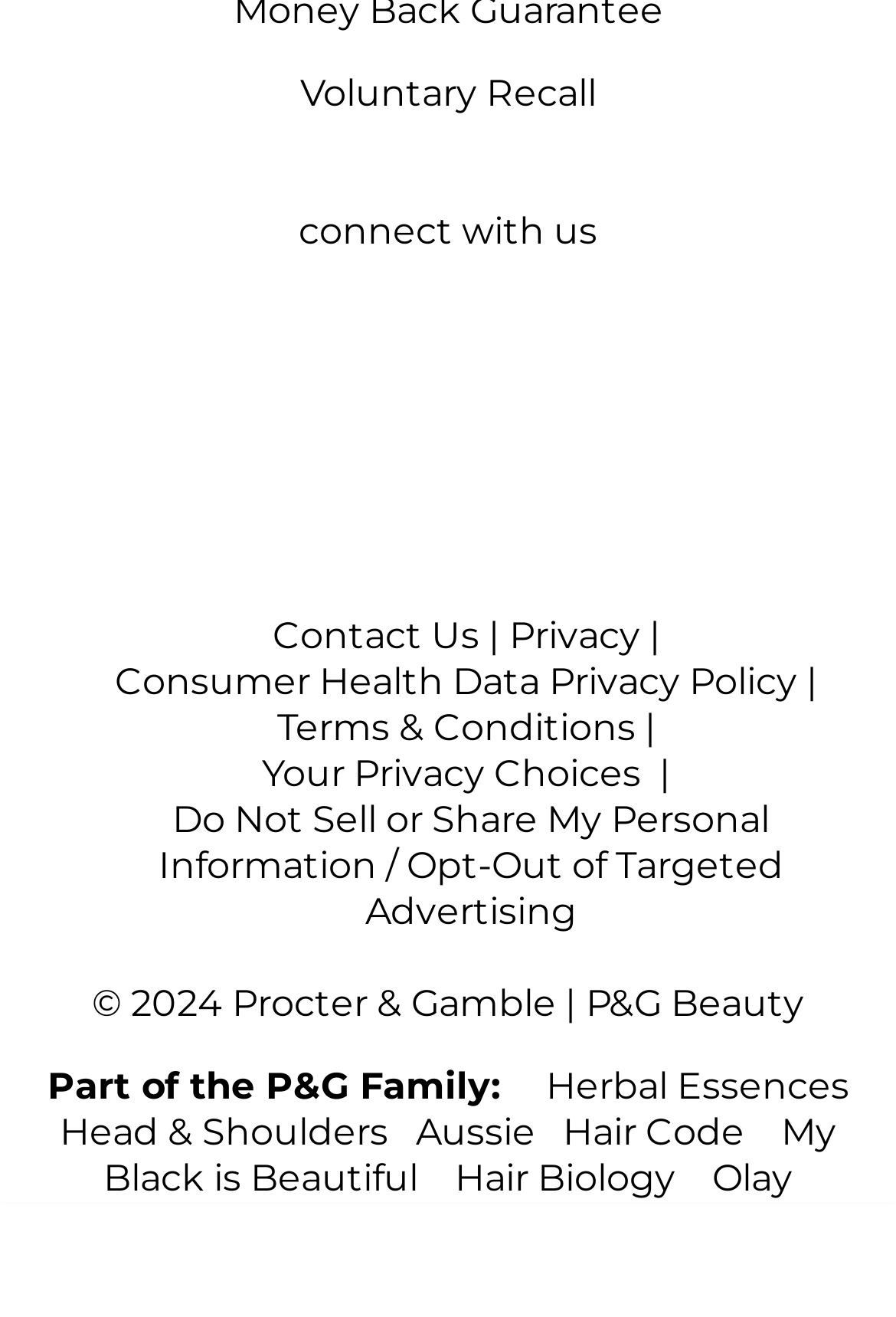Provide the bounding box coordinates of the HTML element described by the text: "Consumer Health Data Privacy Policy". The coordinates should be in the format [left, top, right, bottom] with values between 0 and 1.

[0.128, 0.501, 0.89, 0.534]